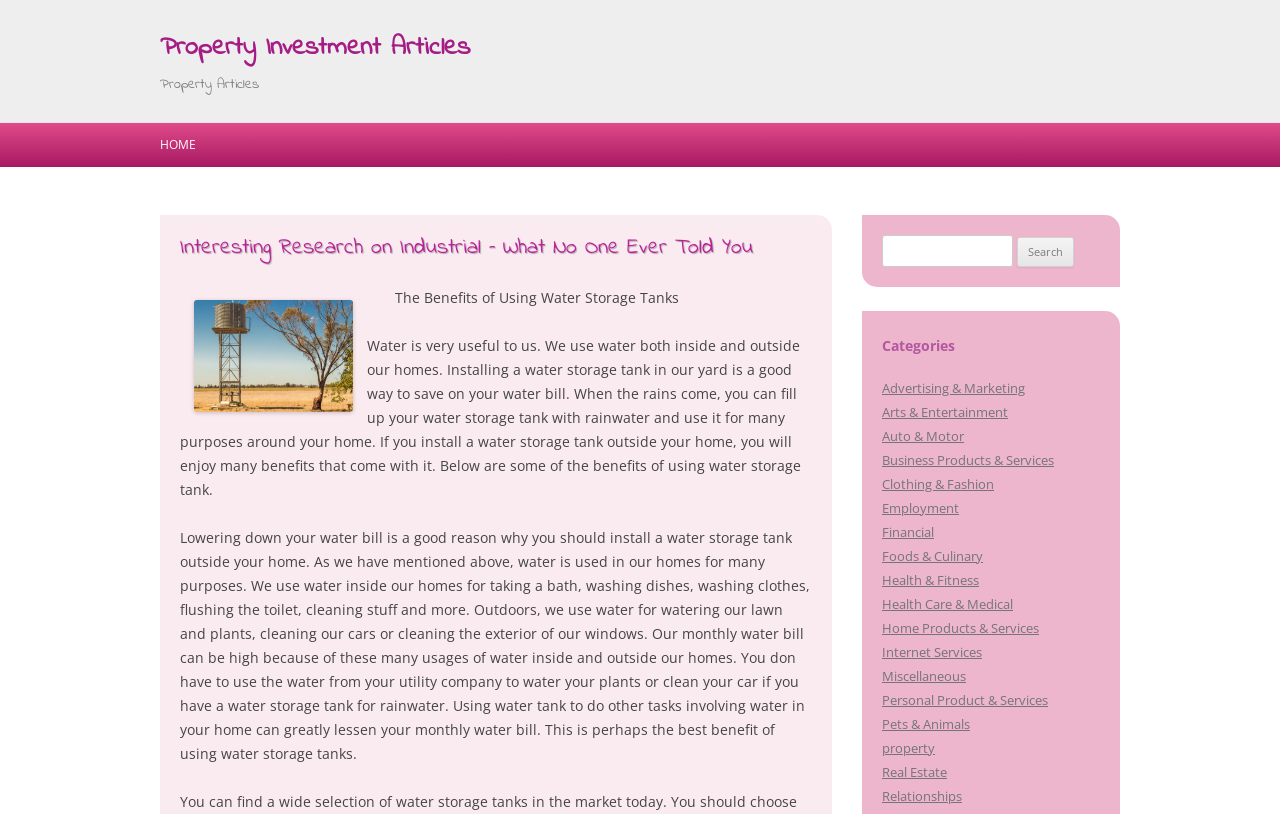Respond to the question below with a single word or phrase:
What is the benefit of using water storage tanks?

Lowering water bill